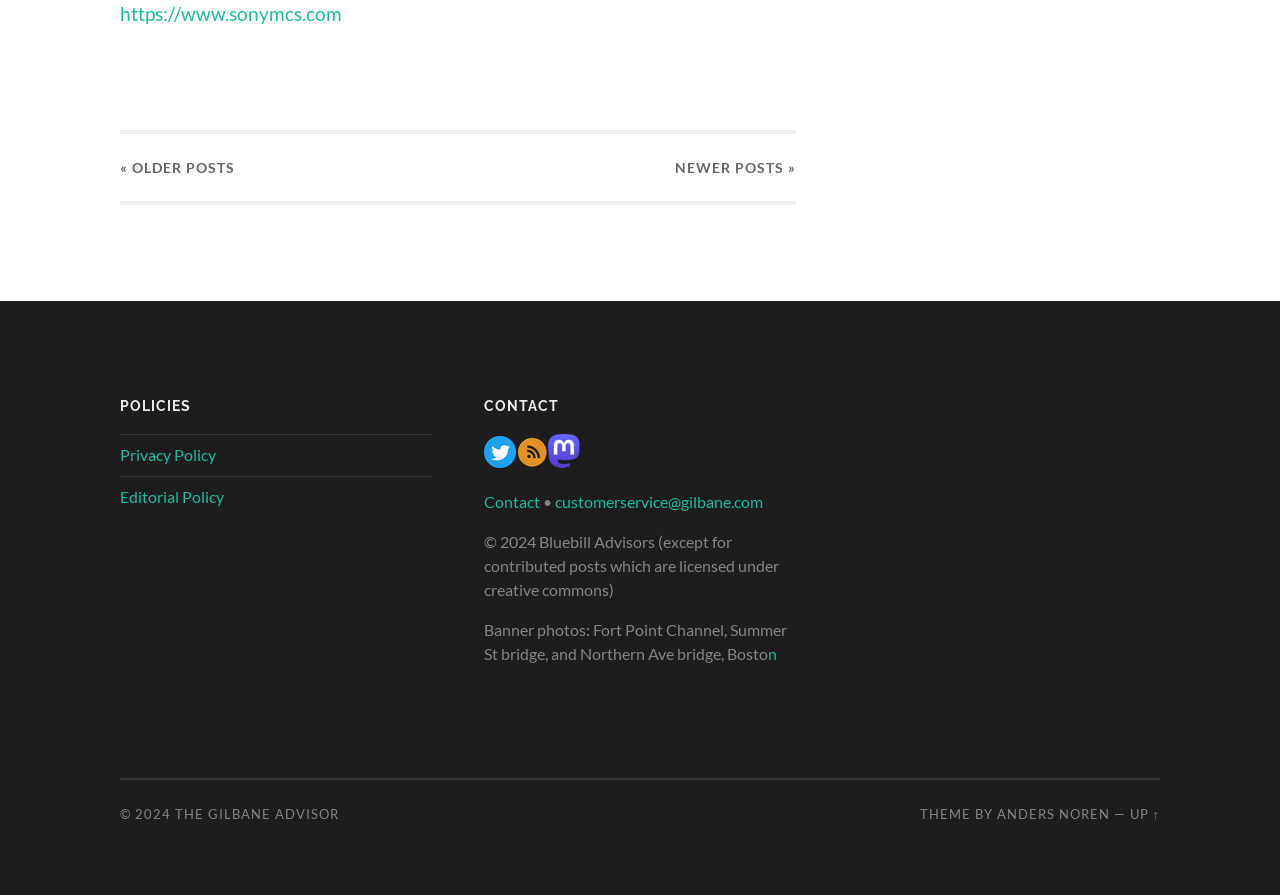Determine the bounding box coordinates for the element that should be clicked to follow this instruction: "view moving services". The coordinates should be given as four float numbers between 0 and 1, in the format [left, top, right, bottom].

None